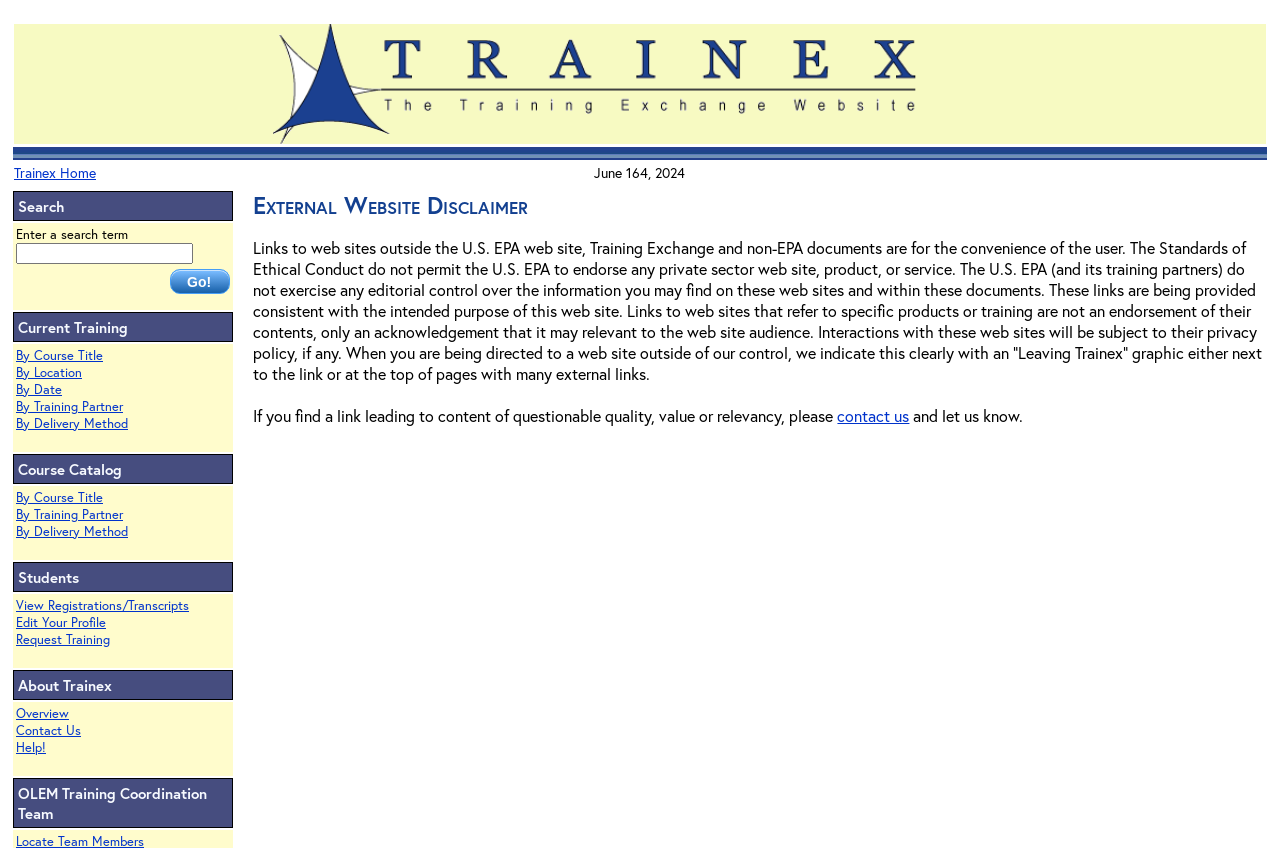Illustrate the webpage with a detailed description.

The webpage is titled "Training Exchange" and has a logo at the top left corner. Below the logo, there is a navigation menu with links to "Skip Navigation Links", "Trainex Home", and "June 164, 2024". 

To the right of the navigation menu, there is a search form with a label "Enter a search term" and a text box to input the search query. The search form also has a "Go!" button.

Below the search form, there are several rows of links and grid cells. The first row has links to "Current Training", "By Course Title", "By Location", "By Date", "By Training Partner", and "By Delivery Method". The second row has a link to "Course Catalog". The third row has links to "By Course Title", "By Training Partner", and "By Delivery Method" again. 

The fourth row has a link to "Students", and the fifth row has links to "View Registrations/Transcripts", "Edit Your Profile", and "Request Training". The sixth row has a link to "About Trainex", and the seventh row has links to "Overview", "Contact Us", and "Help!". The eighth and final row has a link to "OLEM Training Coordination Team".

At the bottom right corner of the page, there is a link to "contact us" and a static text that says "and let us know."